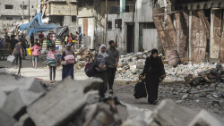Utilize the information from the image to answer the question in detail:
What are the people in the foreground doing?

The caption states that the foreground shows several people walking, some carrying bags, which suggests that they are moving through the damaged urban landscape, possibly in an effort to rebuild their lives.